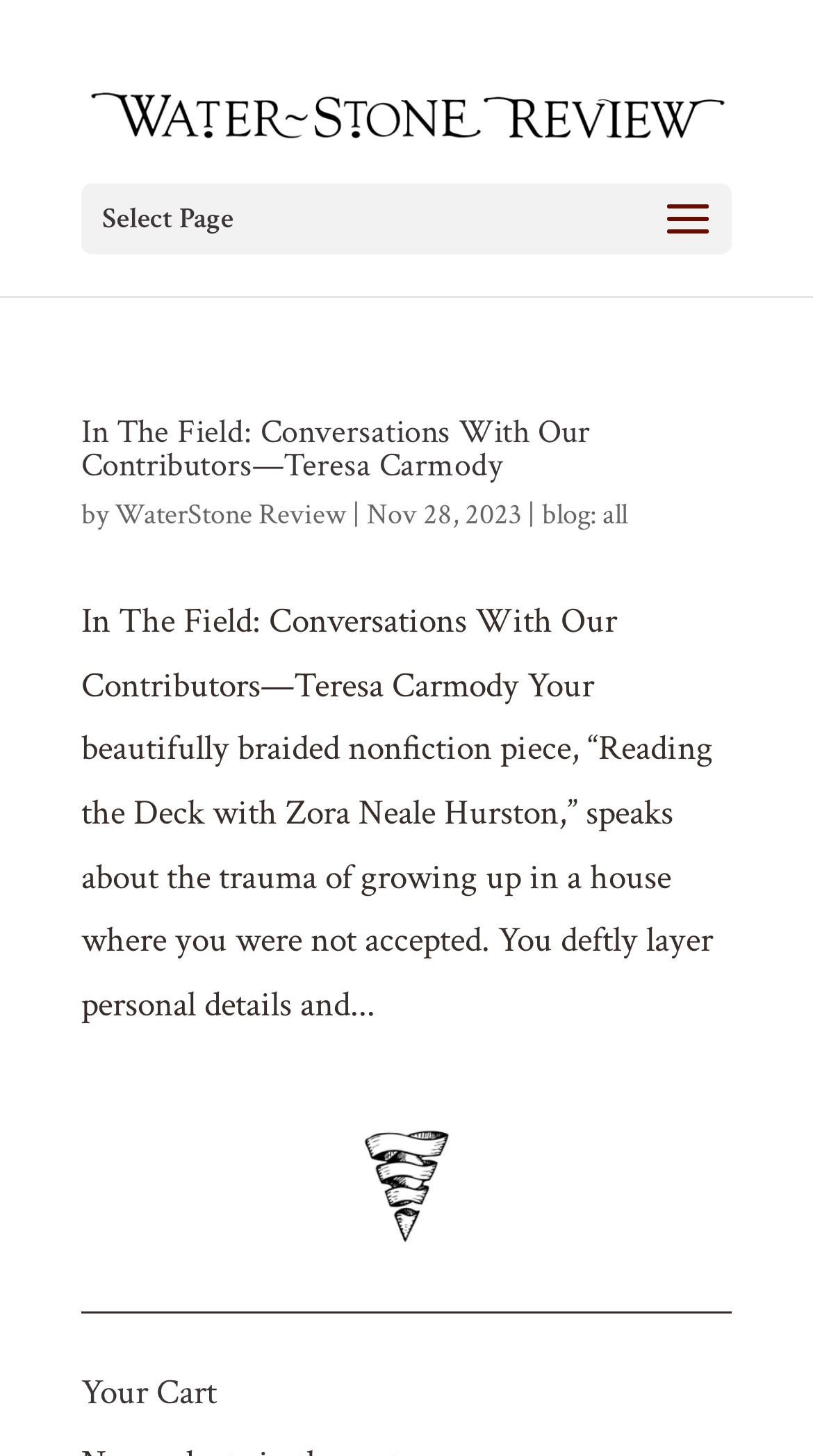What is the date of the article?
Using the screenshot, give a one-word or short phrase answer.

Nov 28, 2023